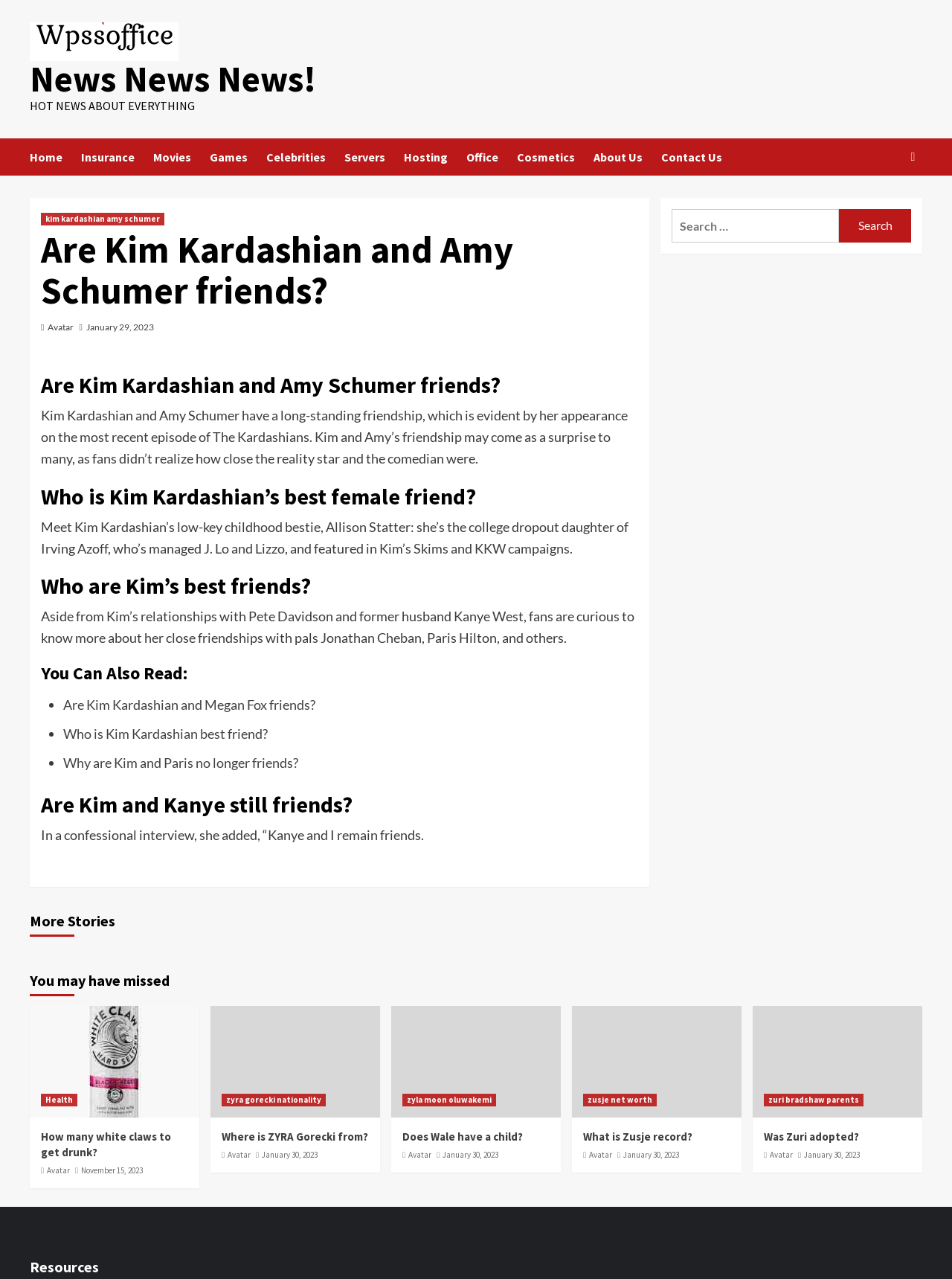Pinpoint the bounding box coordinates of the area that should be clicked to complete the following instruction: "Explore the Celebrities section". The coordinates must be given as four float numbers between 0 and 1, i.e., [left, top, right, bottom].

[0.28, 0.108, 0.362, 0.137]